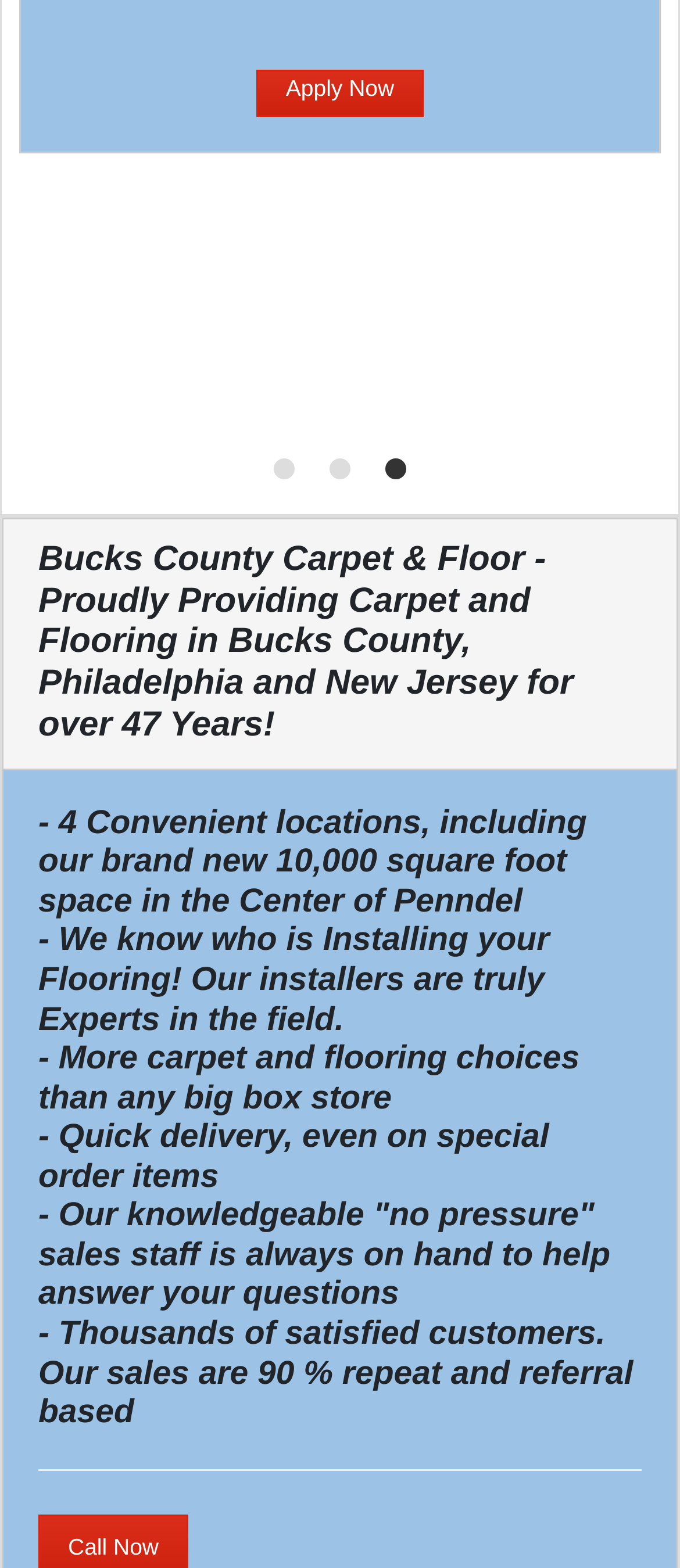What is the percentage of sales that are repeat and referral based?
Provide a fully detailed and comprehensive answer to the question.

I read the StaticText element with the text '- Thousands of satisfied customers. Our sales are 90 % repeat and referral based' and inferred that 90% of sales are repeat and referral based.